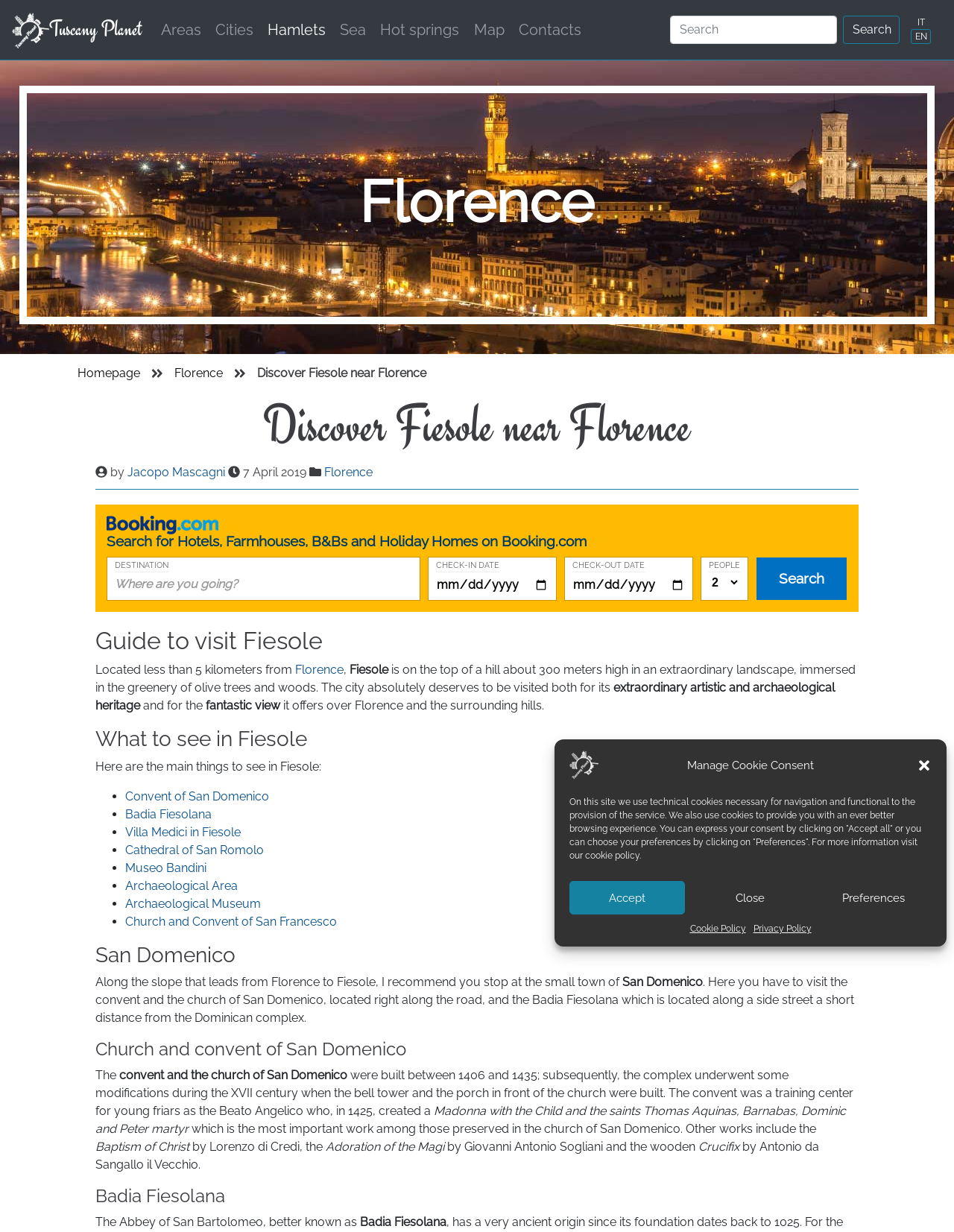Locate the primary heading on the webpage and return its text.

Discover Fiesole near Florence